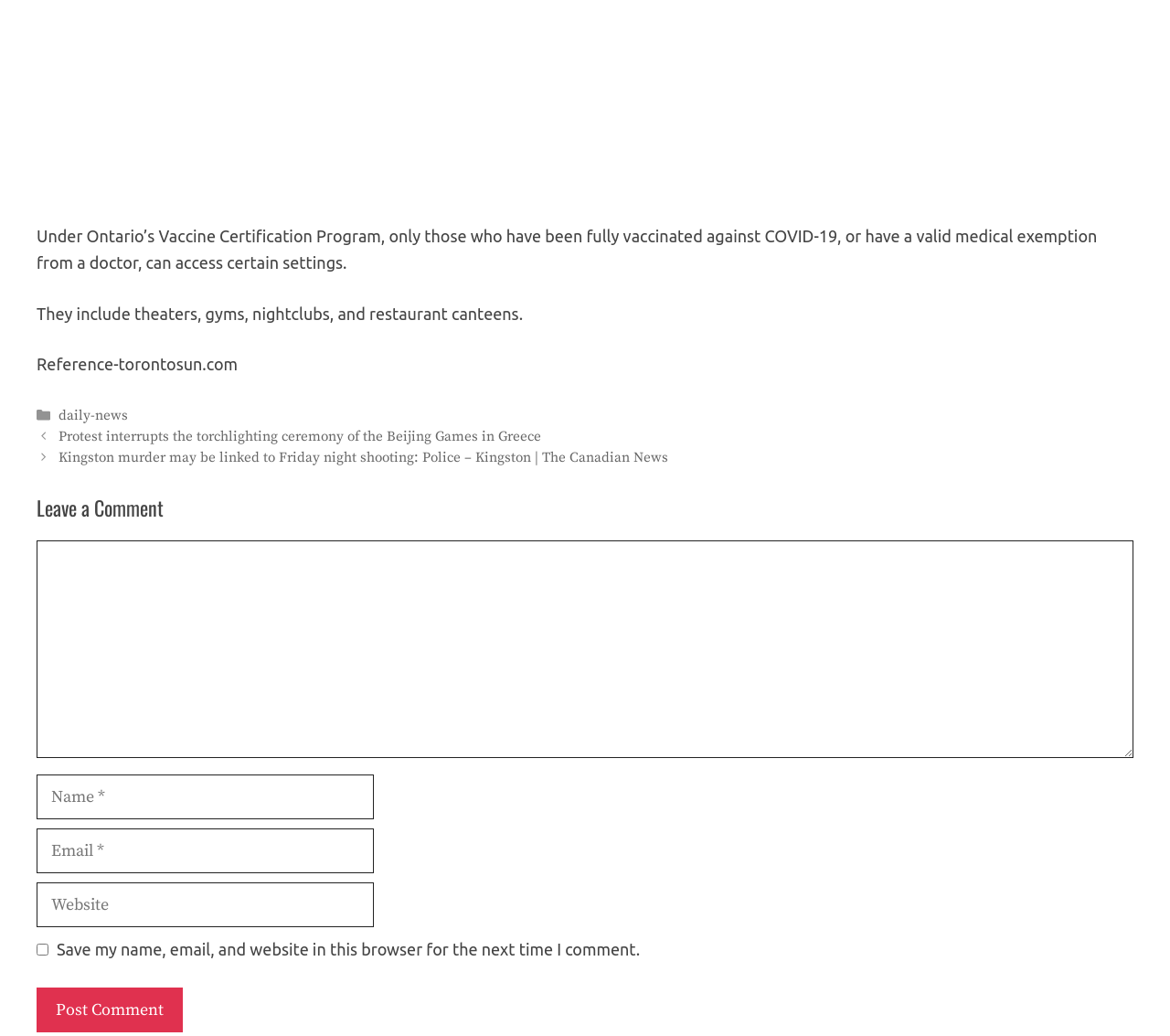What is the purpose of the textbox at the bottom?
Could you answer the question with a detailed and thorough explanation?

The textbox at the bottom of the page is for users to leave a comment, as indicated by the heading 'Leave a Comment' and the presence of fields for name, email, and website.